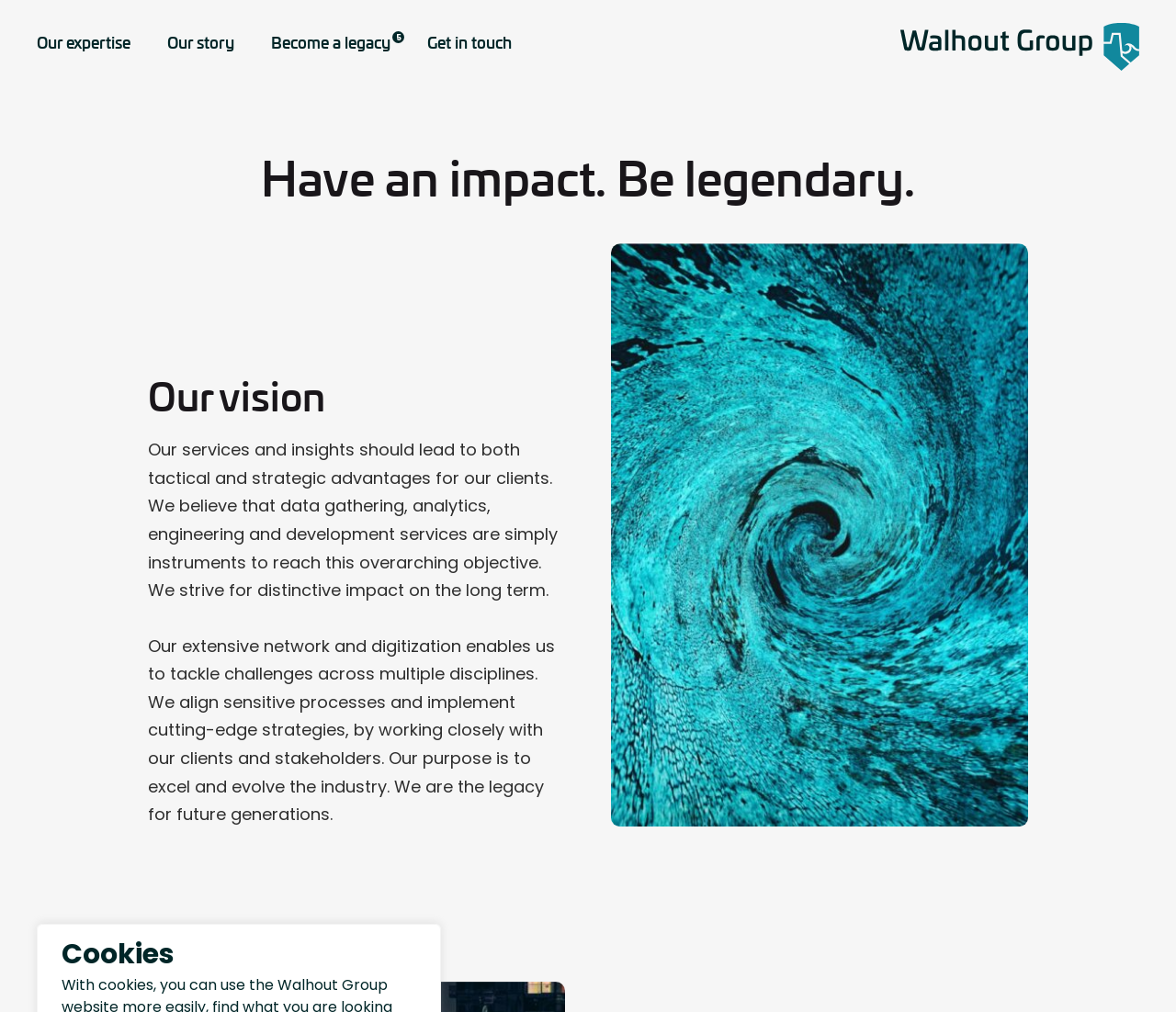What is the company's goal for its services and insights?
Refer to the image and provide a one-word or short phrase answer.

Tactical and strategic advantages